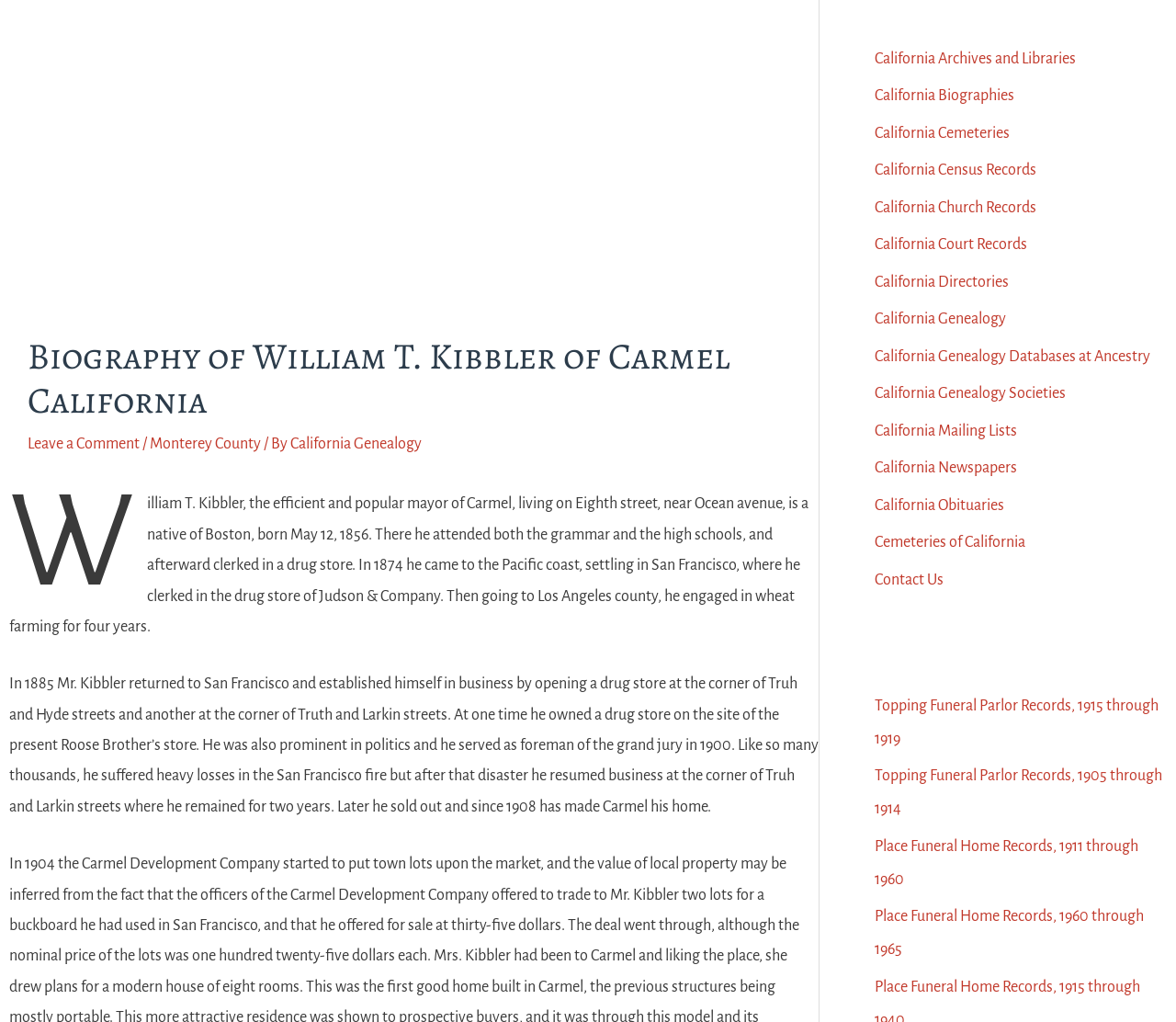Please respond to the question using a single word or phrase:
Where did William T. Kibbler settle in 1874?

San Francisco